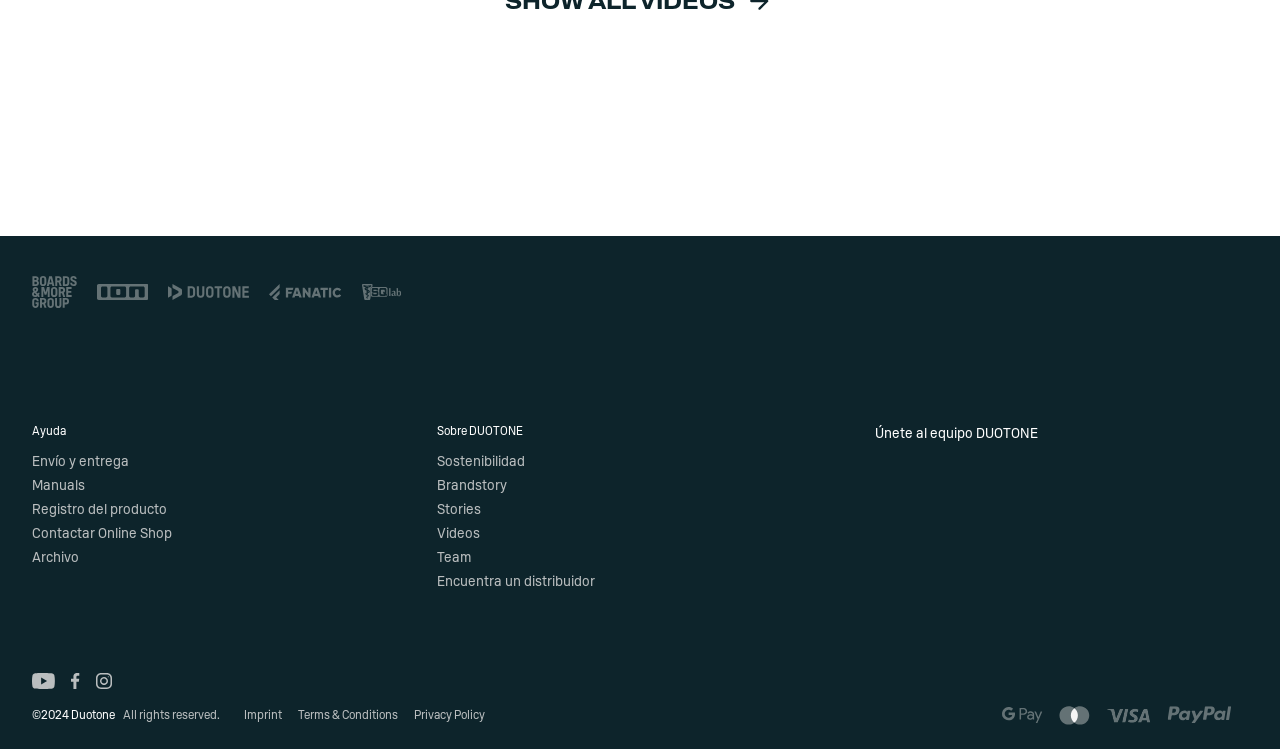Can you determine the bounding box coordinates of the area that needs to be clicked to fulfill the following instruction: "View 'Envío y entrega'"?

[0.025, 0.607, 0.101, 0.626]